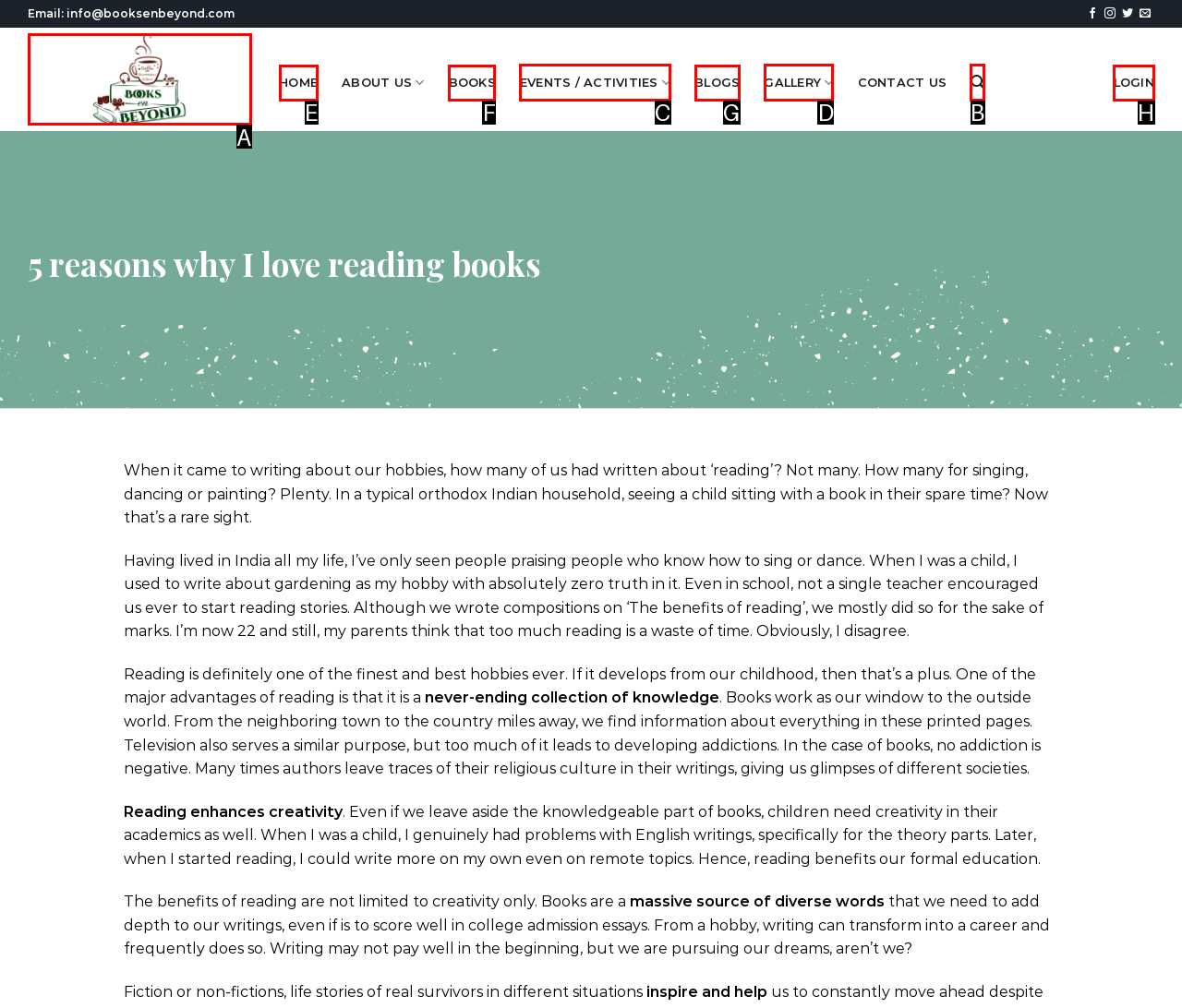Determine which HTML element should be clicked to carry out the following task: Search Respond with the letter of the appropriate option.

B